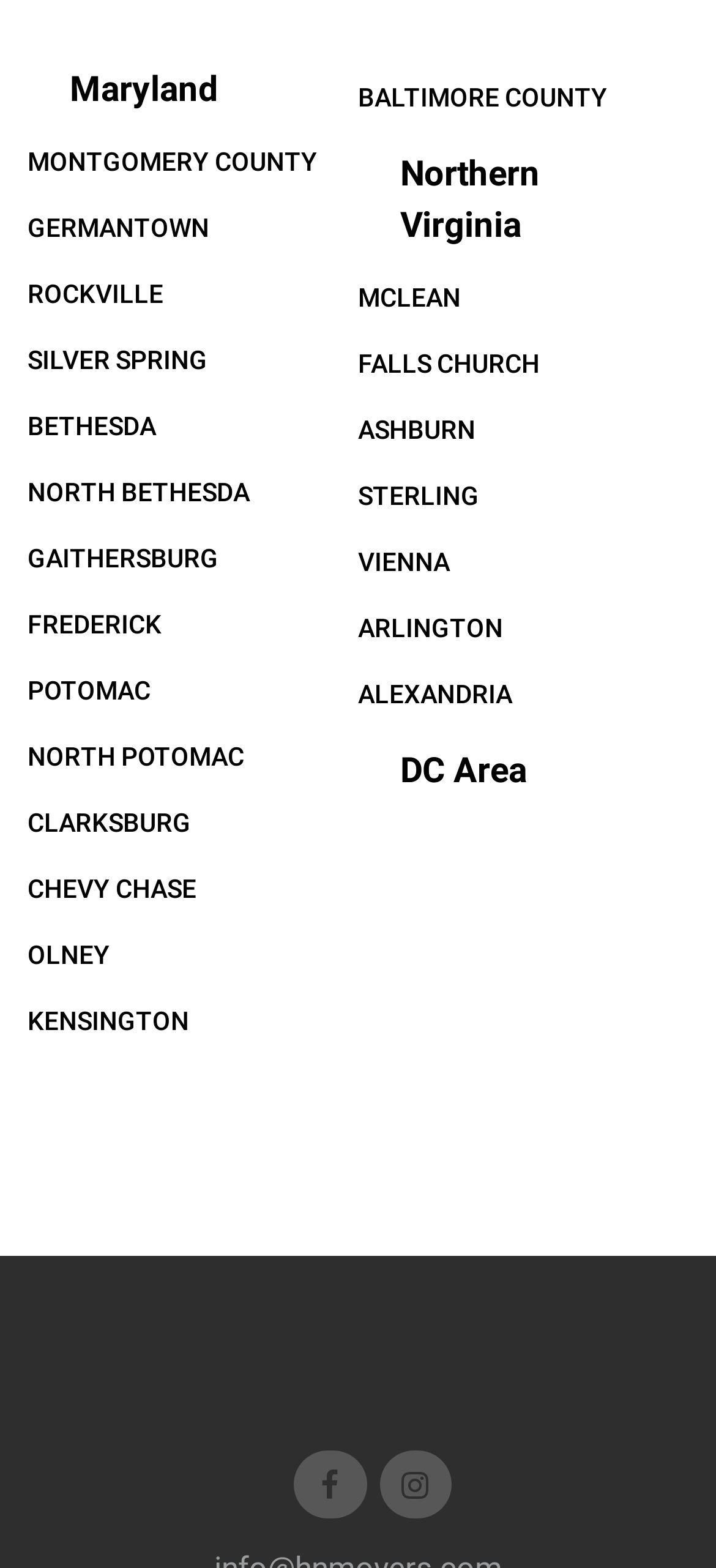Please determine the bounding box coordinates of the element to click in order to execute the following instruction: "Explore Northern Virginia". The coordinates should be four float numbers between 0 and 1, specified as [left, top, right, bottom].

[0.559, 0.094, 0.915, 0.16]